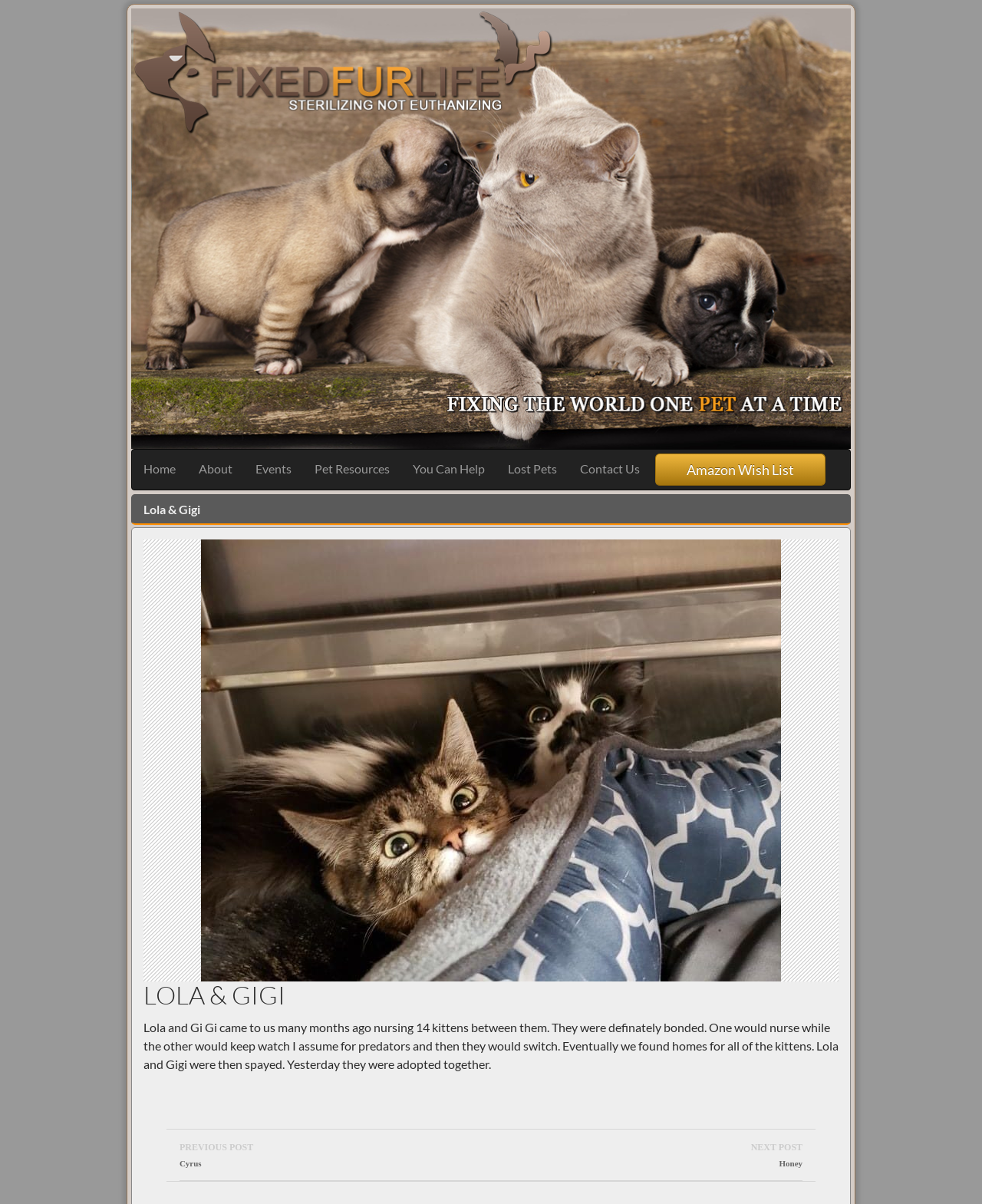Please give the bounding box coordinates of the area that should be clicked to fulfill the following instruction: "View the previous post". The coordinates should be in the format of four float numbers from 0 to 1, i.e., [left, top, right, bottom].

[0.183, 0.938, 0.5, 0.981]